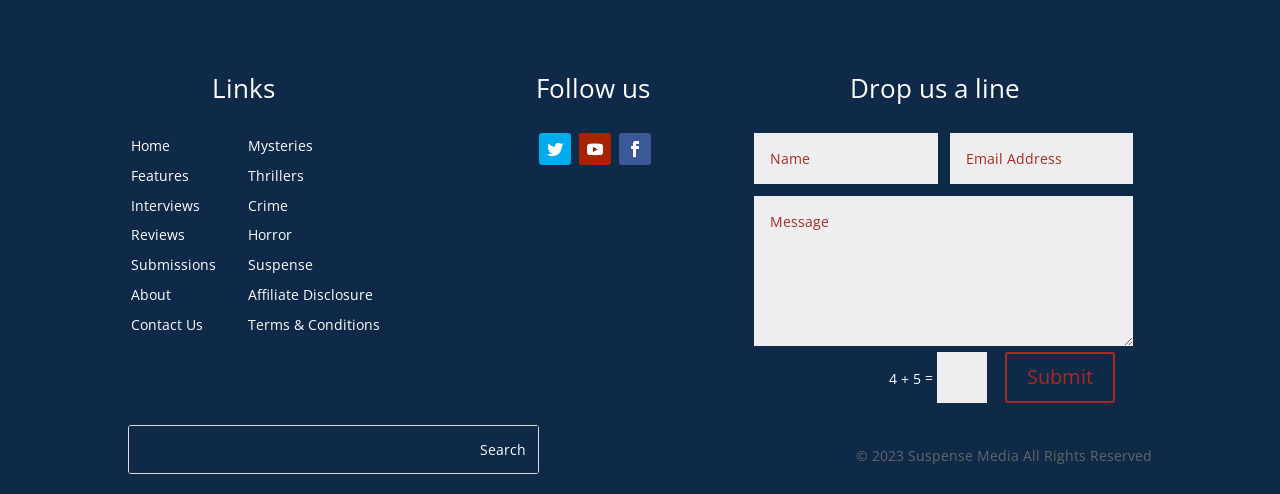What is the purpose of the textboxes?
Refer to the image and provide a thorough answer to the question.

The textboxes are provided to input information, possibly for contact or submission purposes, as they are accompanied by a 'Submit' button and a 'Drop us a line' text.